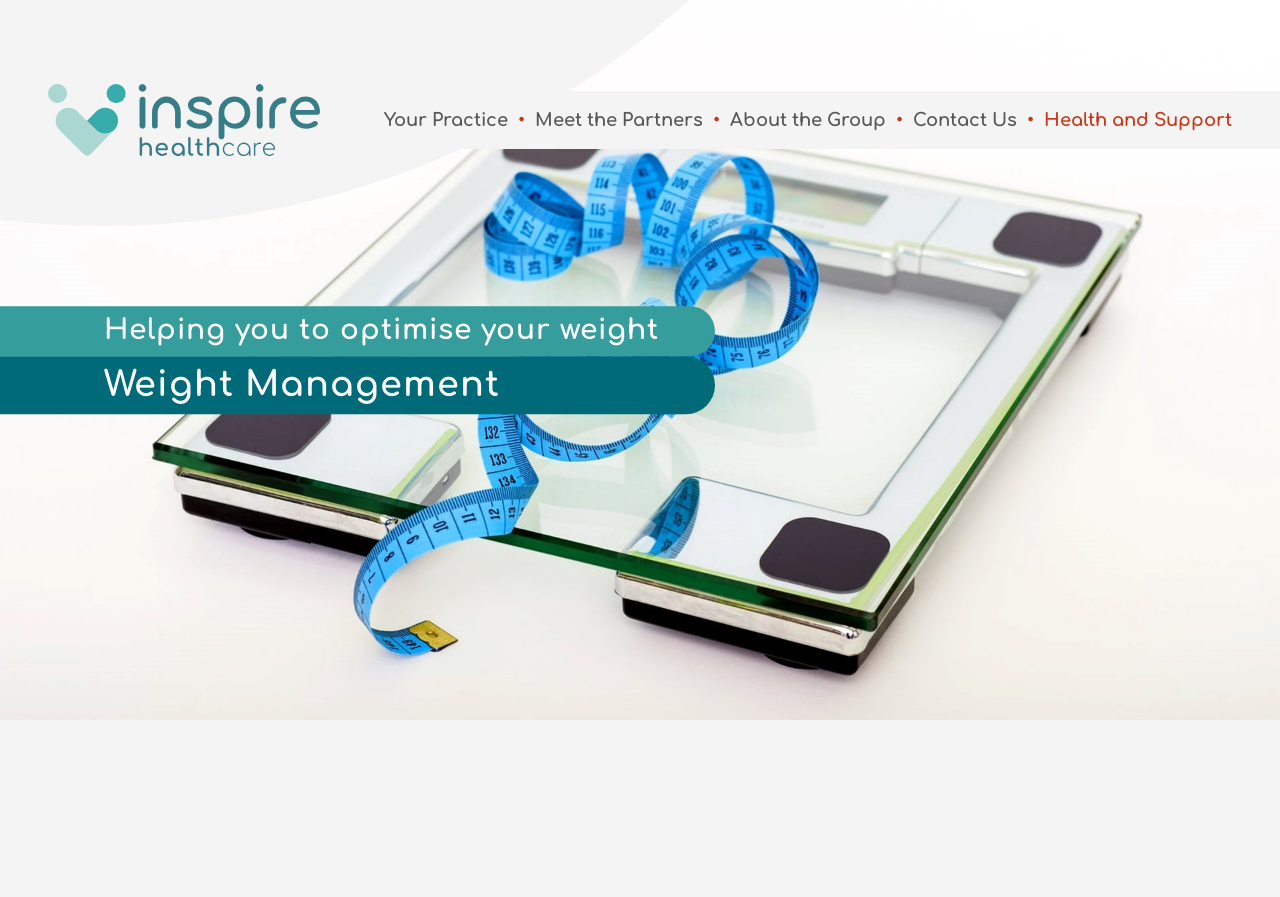Extract the bounding box of the UI element described as: "Disclaimer".

None